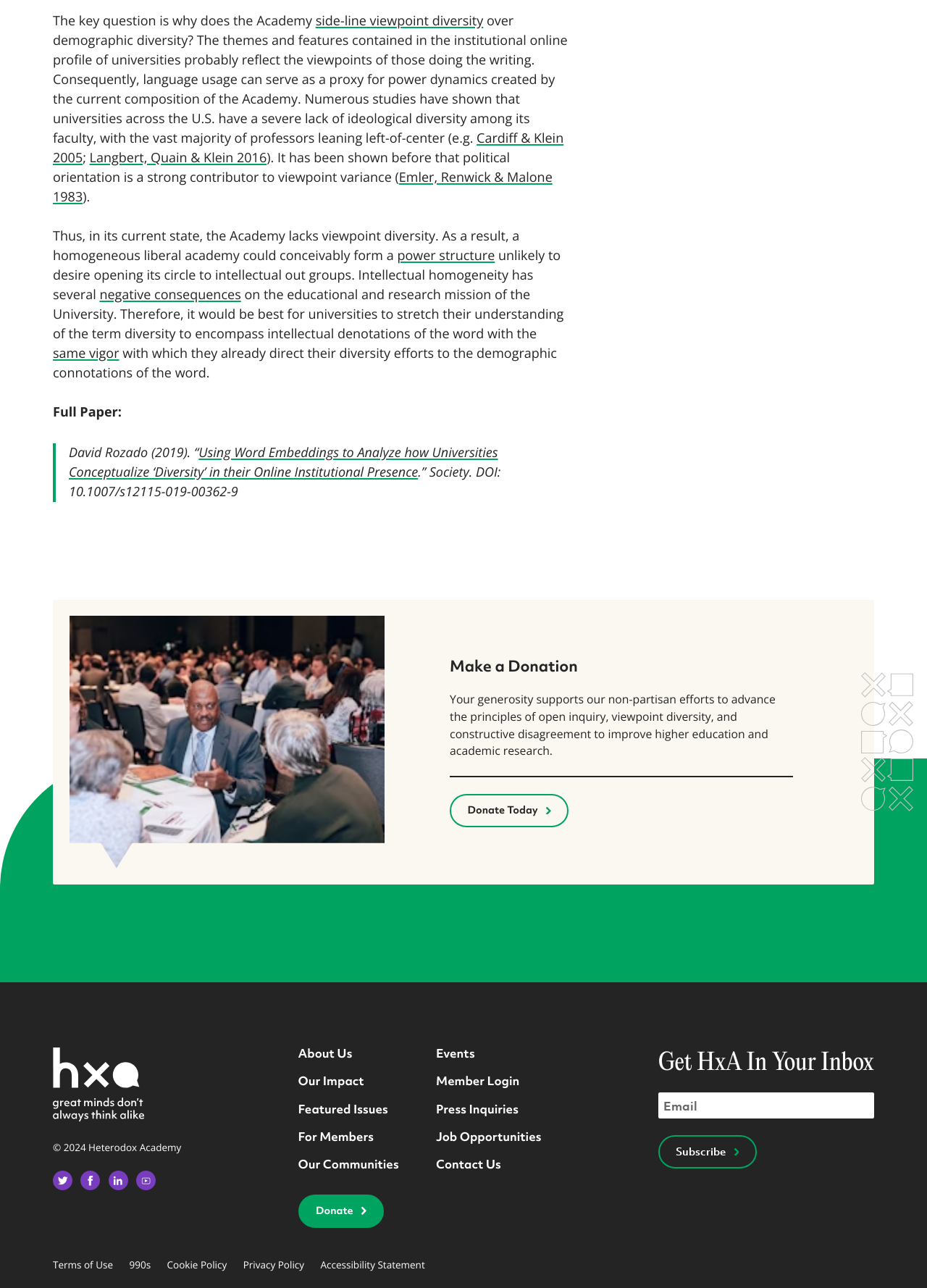Identify the bounding box coordinates of the part that should be clicked to carry out this instruction: "Read the 'Recent Posts'".

None